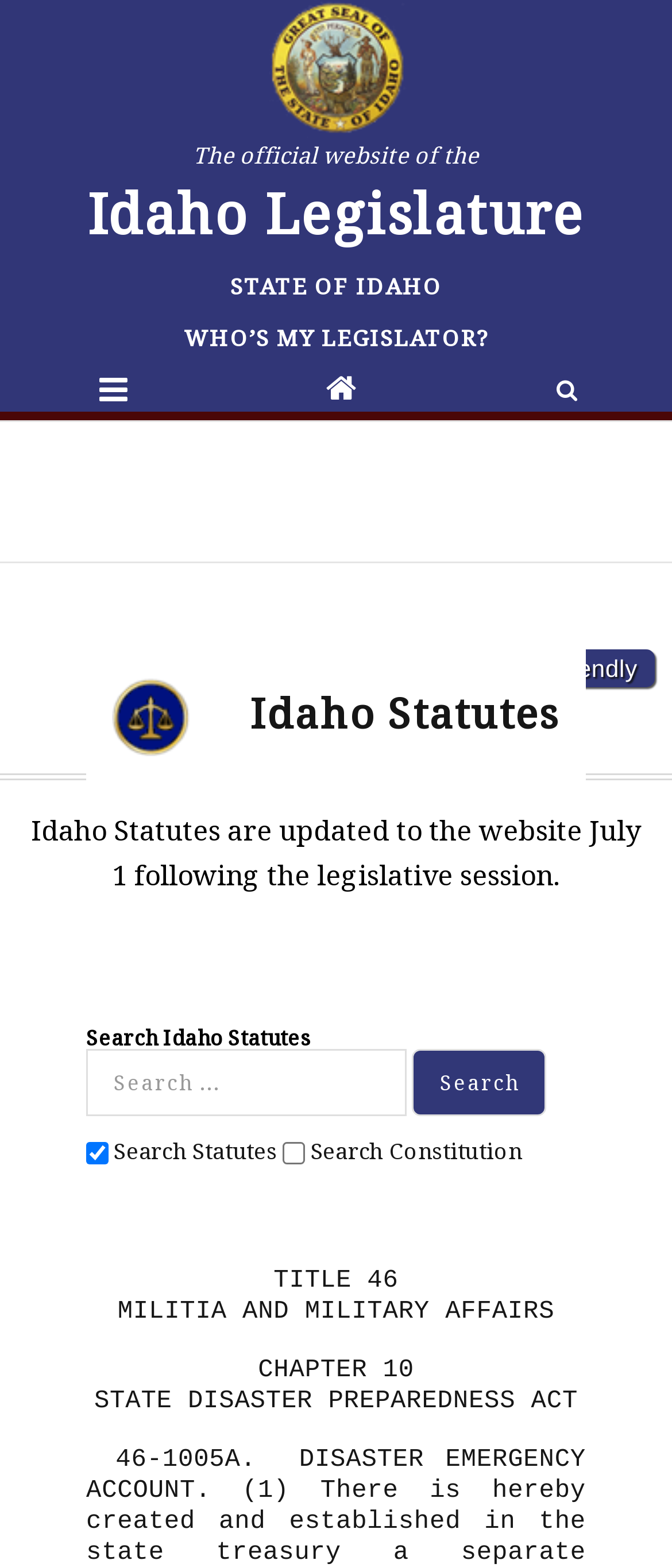From the element description: "State of Idaho", extract the bounding box coordinates of the UI element. The coordinates should be expressed as four float numbers between 0 and 1, in the order [left, top, right, bottom].

[0.273, 0.172, 0.727, 0.194]